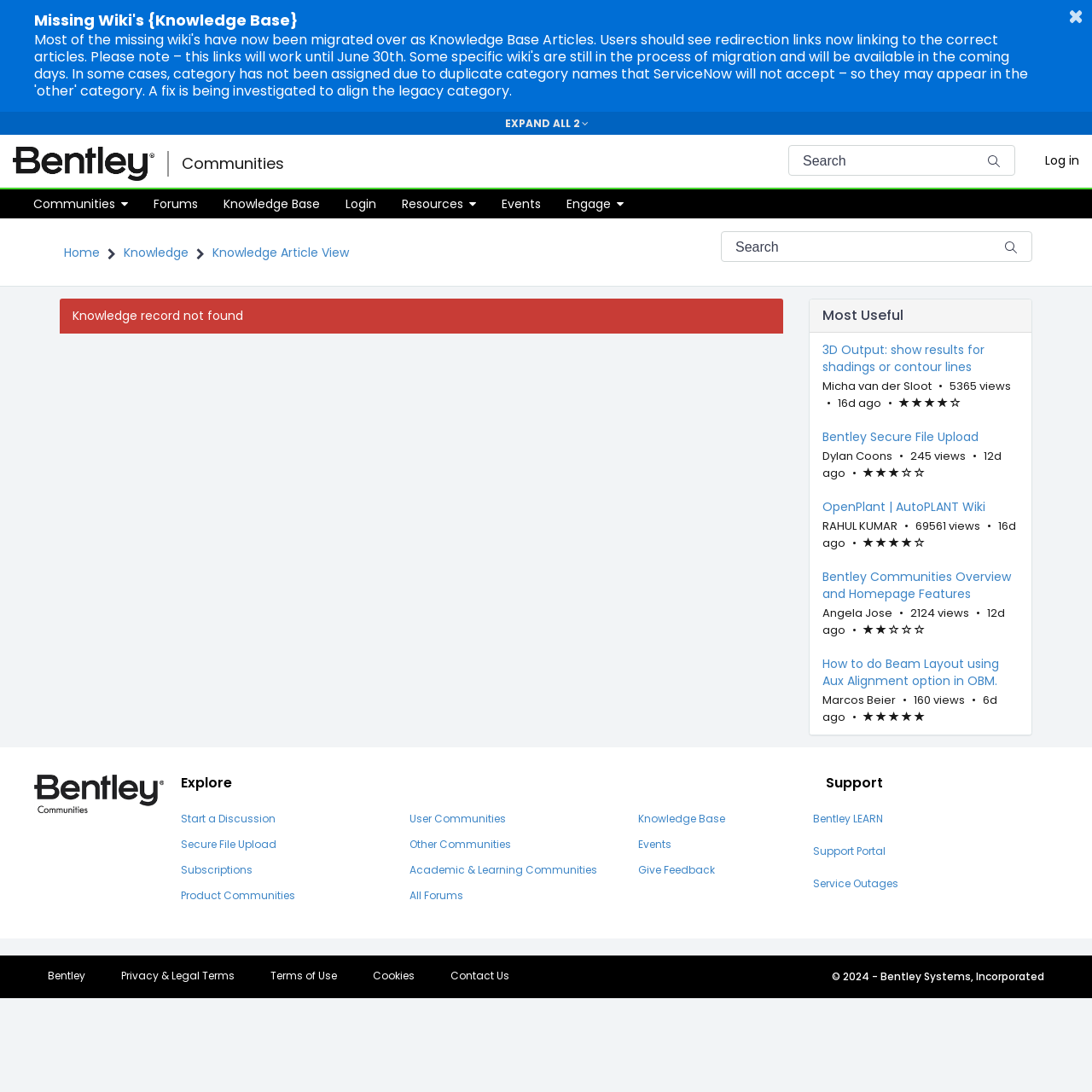Based on the element description: "2", identify the UI element and provide its bounding box coordinates. Use four float numbers between 0 and 1, [left, top, right, bottom].

None